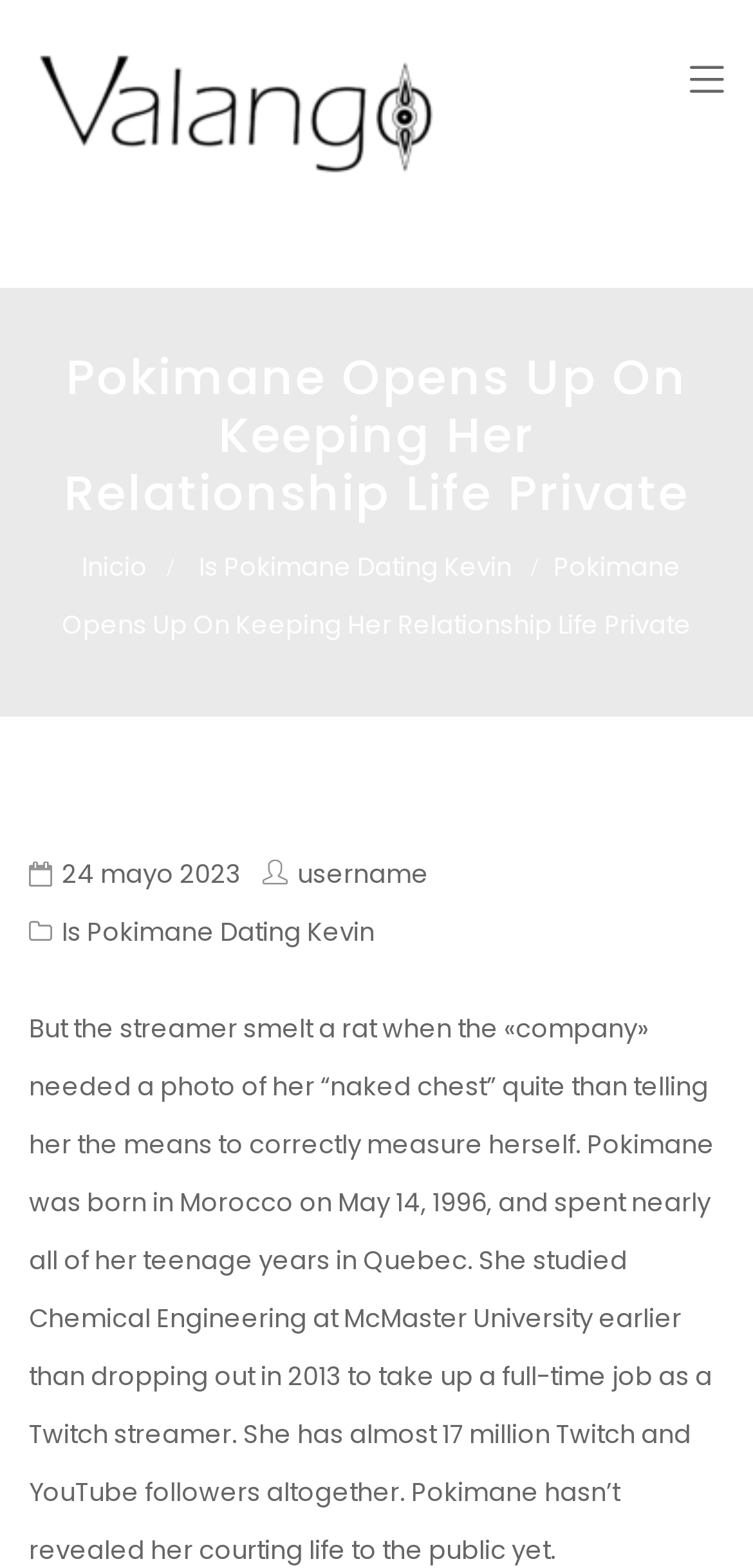Identify the bounding box coordinates of the clickable section necessary to follow the following instruction: "Click on Convention Report". The coordinates should be presented as four float numbers from 0 to 1, i.e., [left, top, right, bottom].

None